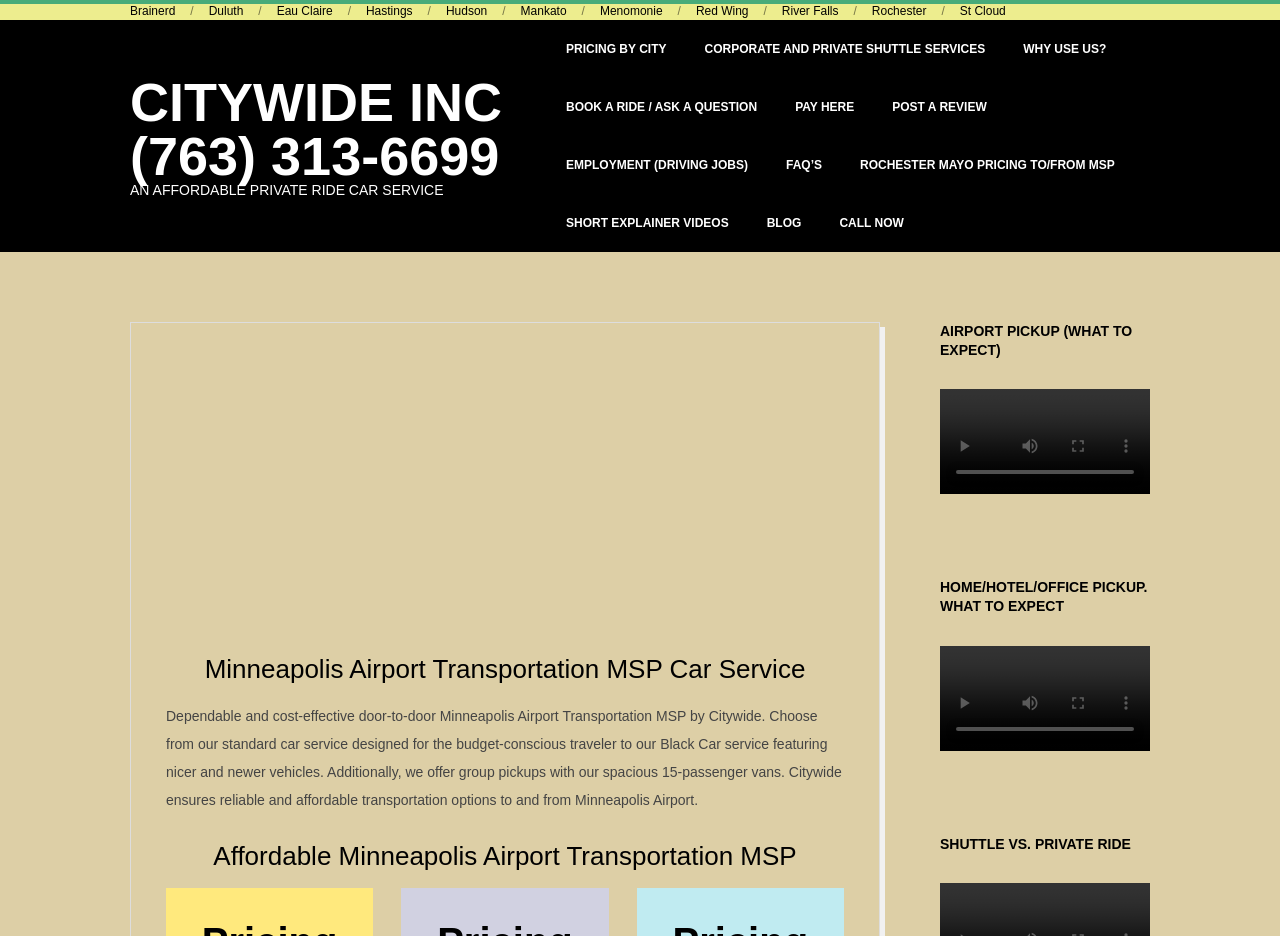Can you give a comprehensive explanation to the question given the content of the image?
What type of service does Citywide provide?

Based on the webpage, Citywide provides airport transportation services, specifically door-to-door Minneapolis Airport Transportation MSP, as indicated by the heading 'Minneapolis Airport Transportation MSP Car Service' and the description 'Dependable and cost-effective door-to-door Minneapolis Airport Transportation MSP by Citywide'.